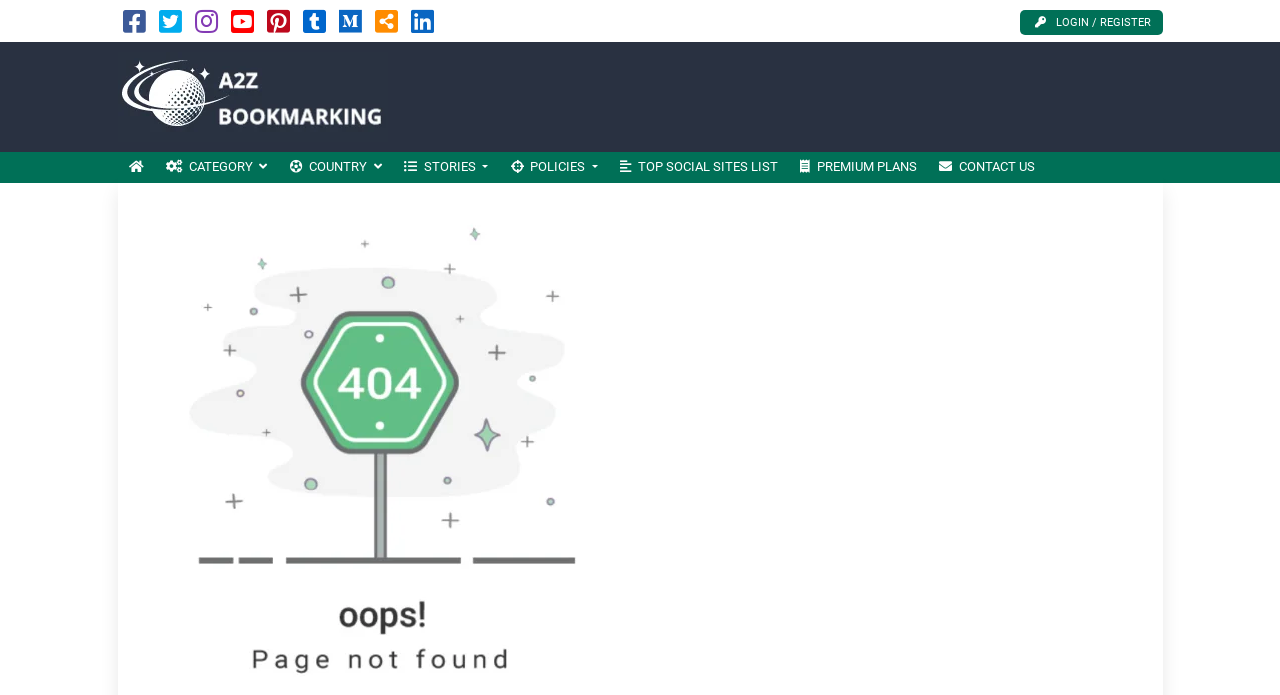What is the last menu item on the top navigation bar?
From the image, respond using a single word or phrase.

CONTACT US